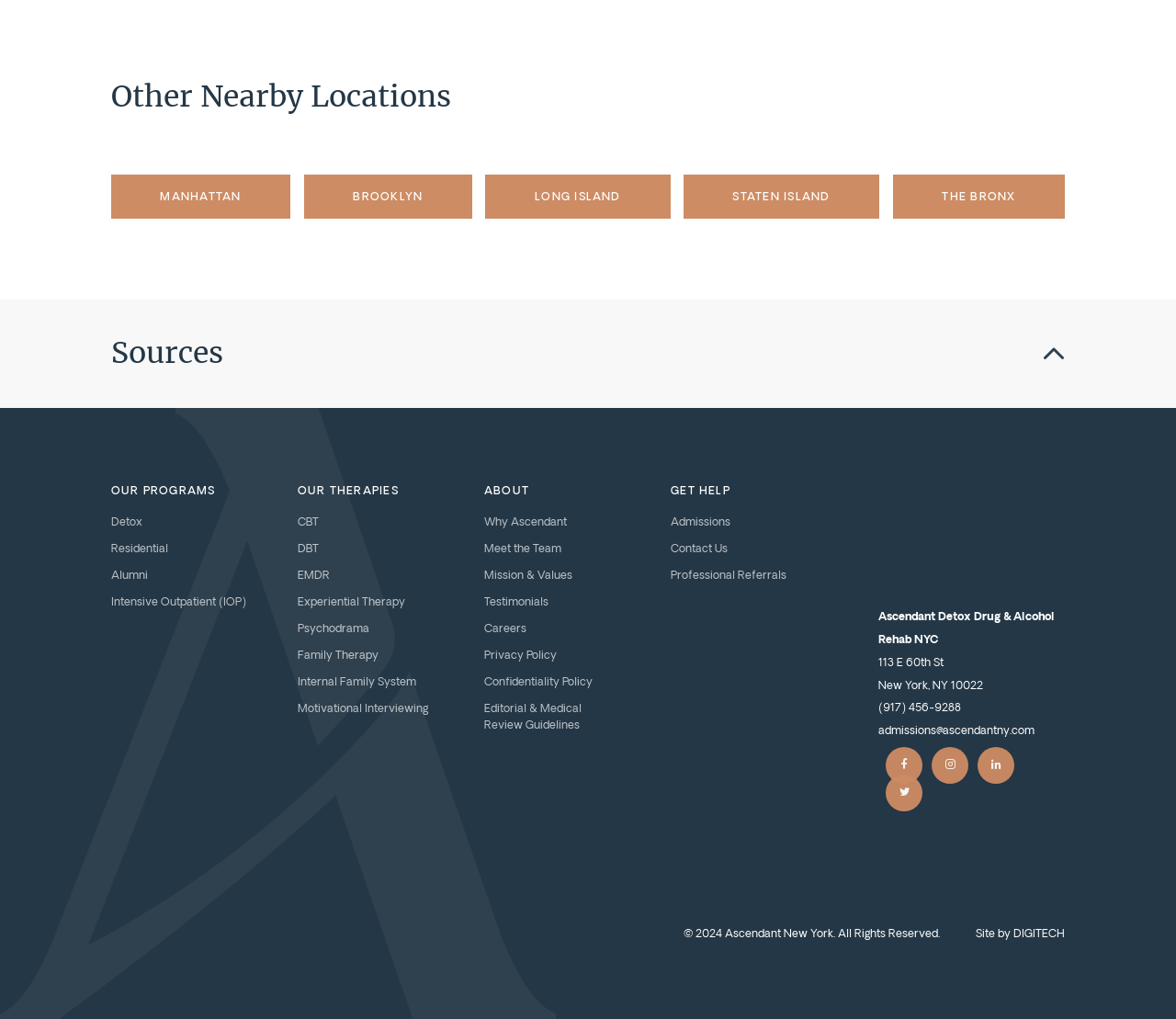Provide a brief response in the form of a single word or phrase:
What is the copyright information?

2024 Ascendant New York